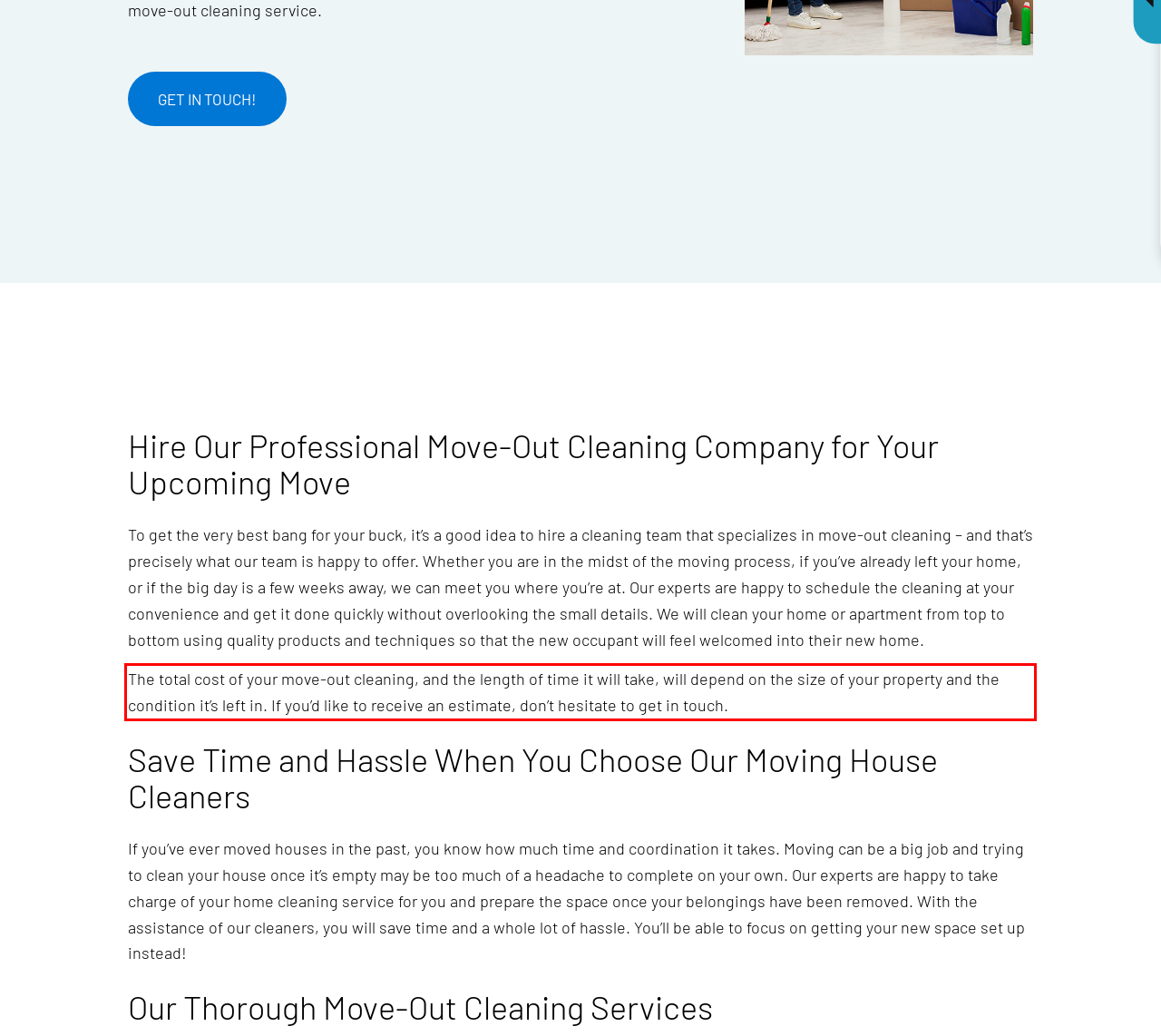Please extract the text content from the UI element enclosed by the red rectangle in the screenshot.

The total cost of your move-out cleaning, and the length of time it will take, will depend on the size of your property and the condition it’s left in. If you’d like to receive an estimate, don’t hesitate to get in touch.